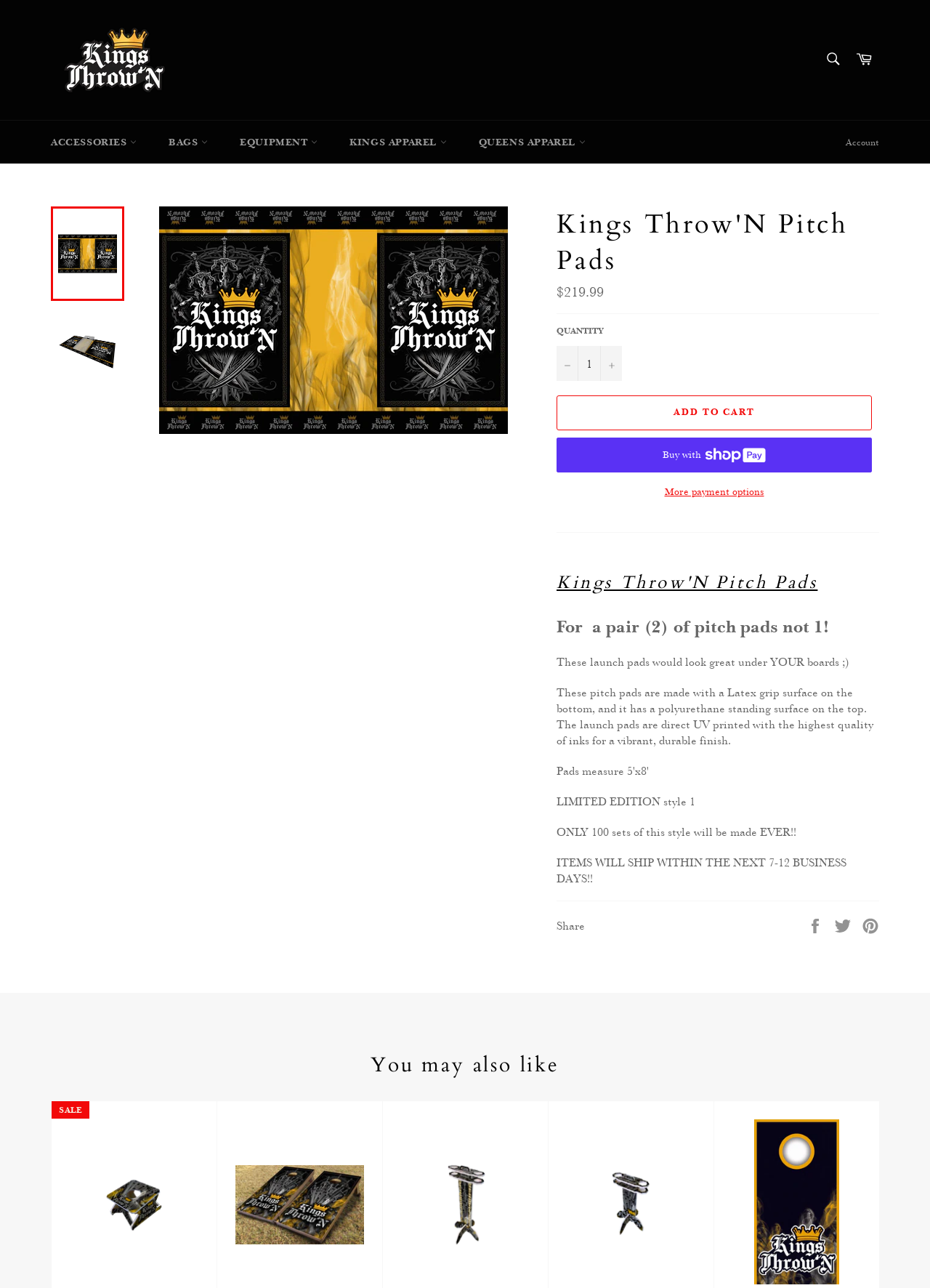Please identify the bounding box coordinates of the region to click in order to complete the given instruction: "Share on Facebook". The coordinates should be four float numbers between 0 and 1, i.e., [left, top, right, bottom].

[0.867, 0.712, 0.889, 0.723]